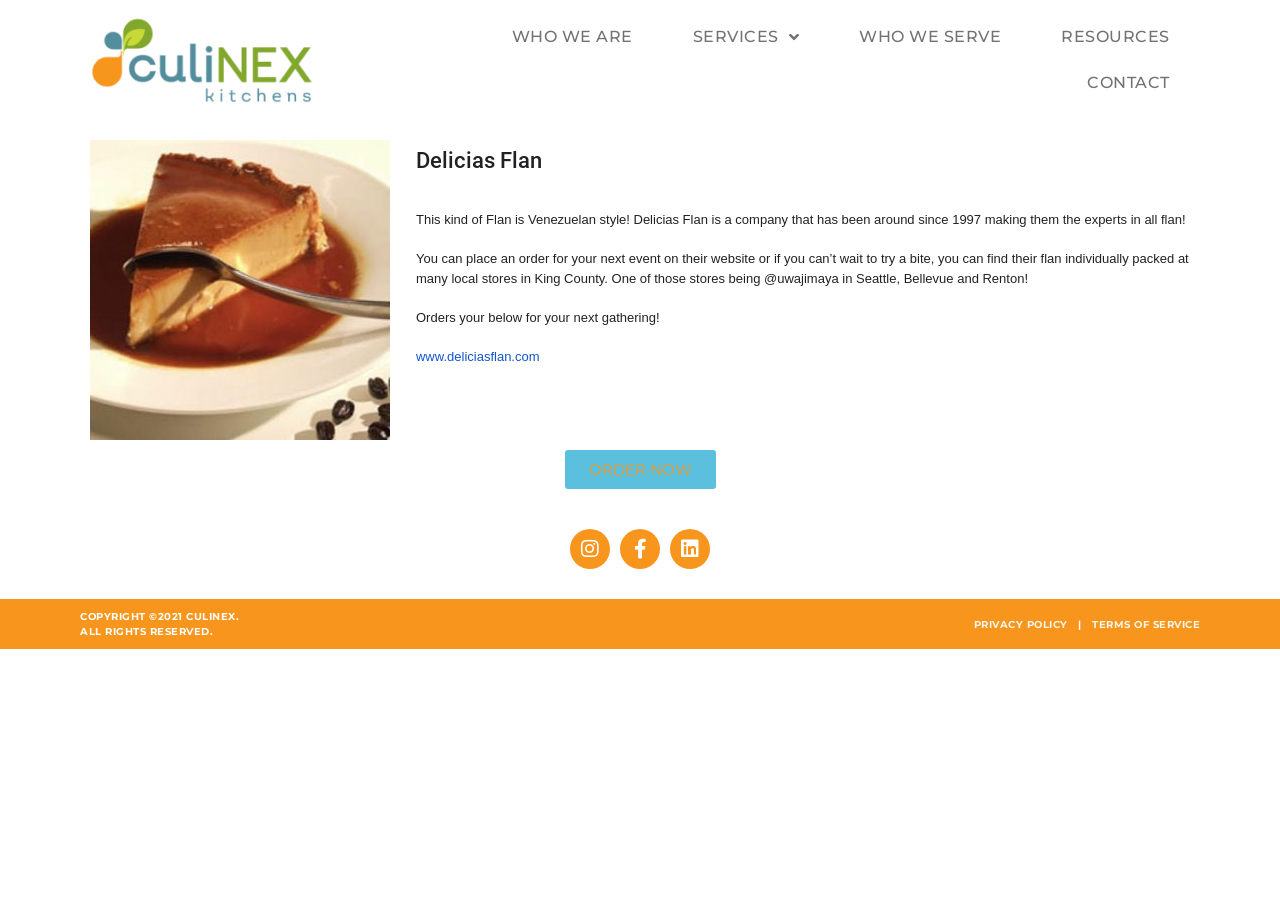Please provide the bounding box coordinates for the UI element as described: "Services". The coordinates must be four floats between 0 and 1, represented as [left, top, right, bottom].

[0.518, 0.016, 0.648, 0.067]